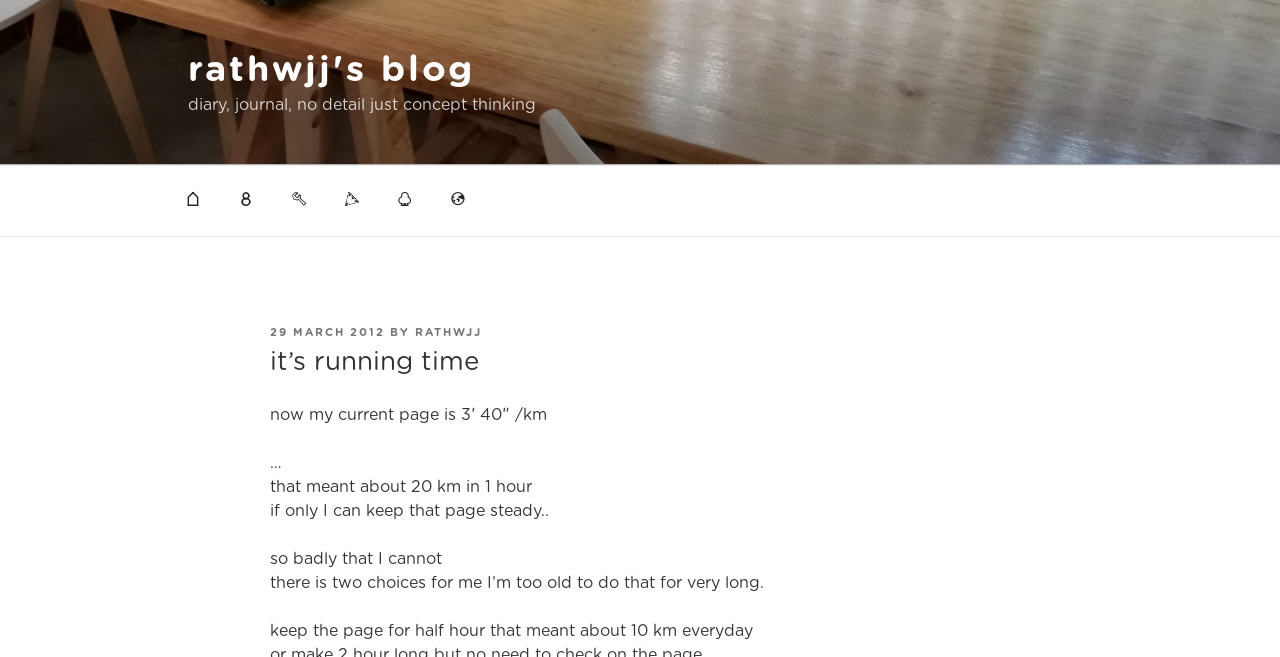Using the information from the screenshot, answer the following question thoroughly:
What are the two choices for the author?

The author mentions that they have two choices: either to keep their current pace for half an hour, which would mean covering about 10 km every day, or to keep it for a full hour, which would mean covering about 20 km every day.